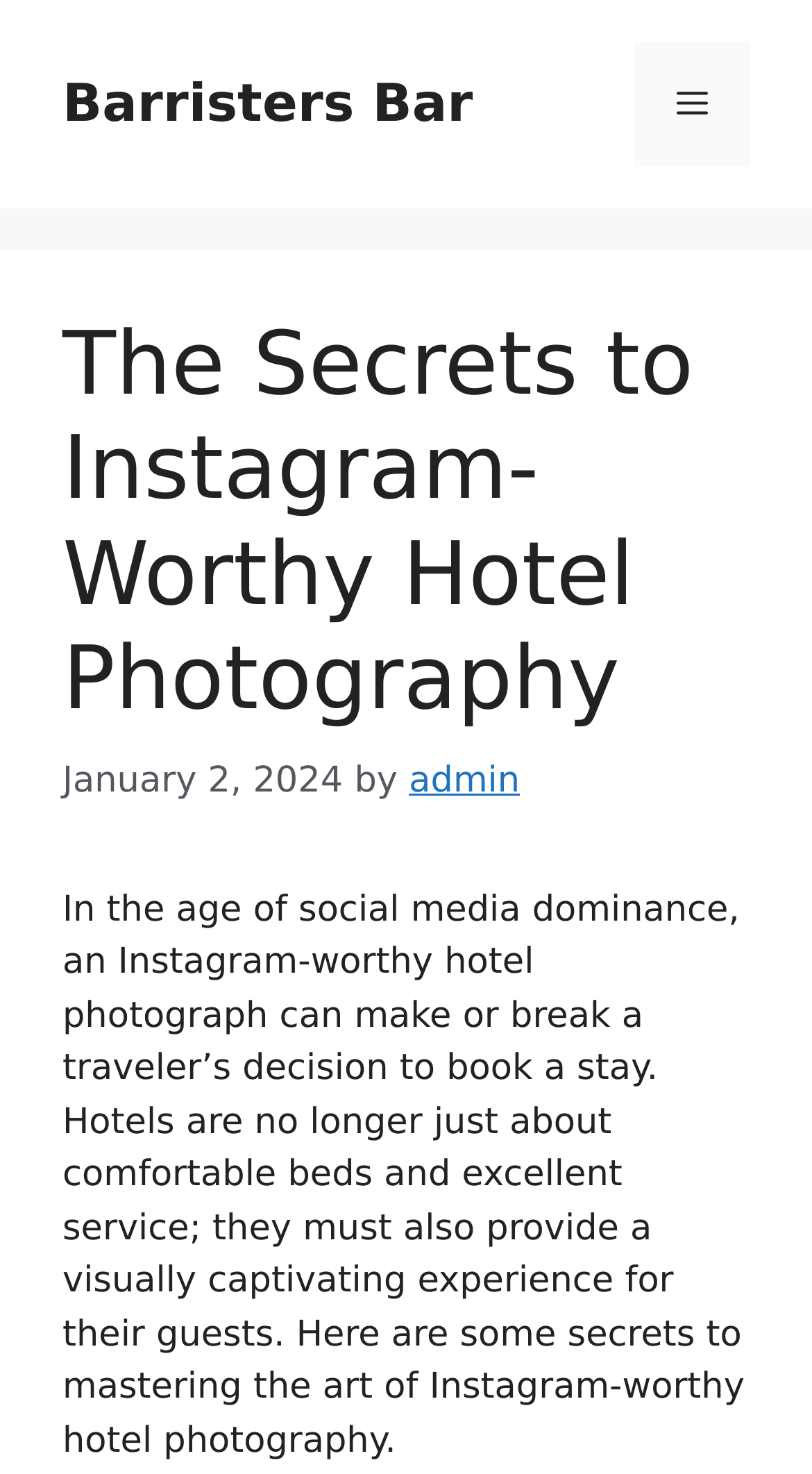Based on the element description, predict the bounding box coordinates (top-left x, top-left y, bottom-right x, bottom-right y) for the UI element in the screenshot: admin

[0.504, 0.516, 0.64, 0.544]